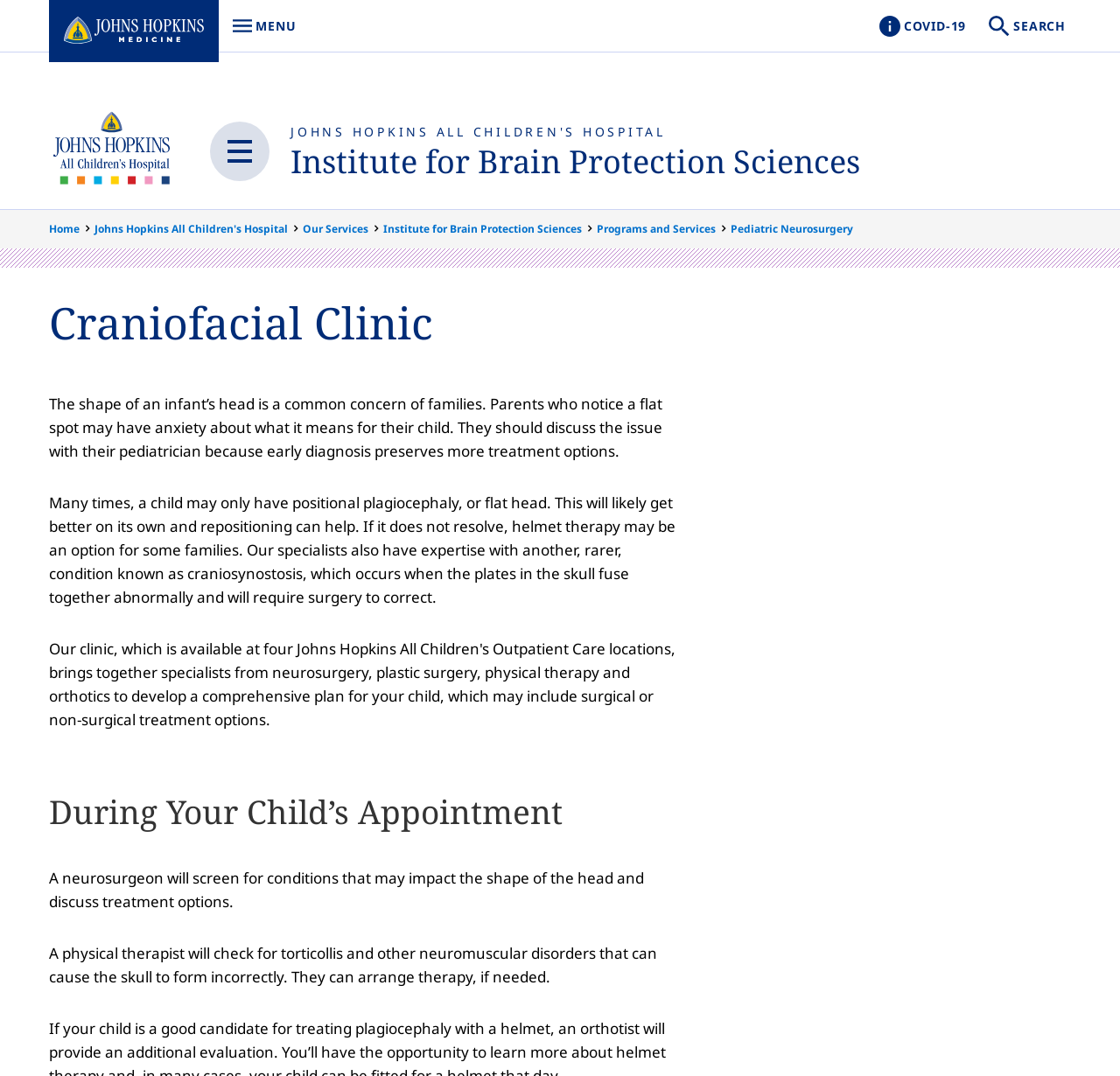What may be an option for some families to treat positional plagiocephaly?
Based on the image, answer the question with as much detail as possible.

I found the answer by reading the StaticText element that mentions helmet therapy as an option for some families to treat positional plagiocephaly, or flat head.